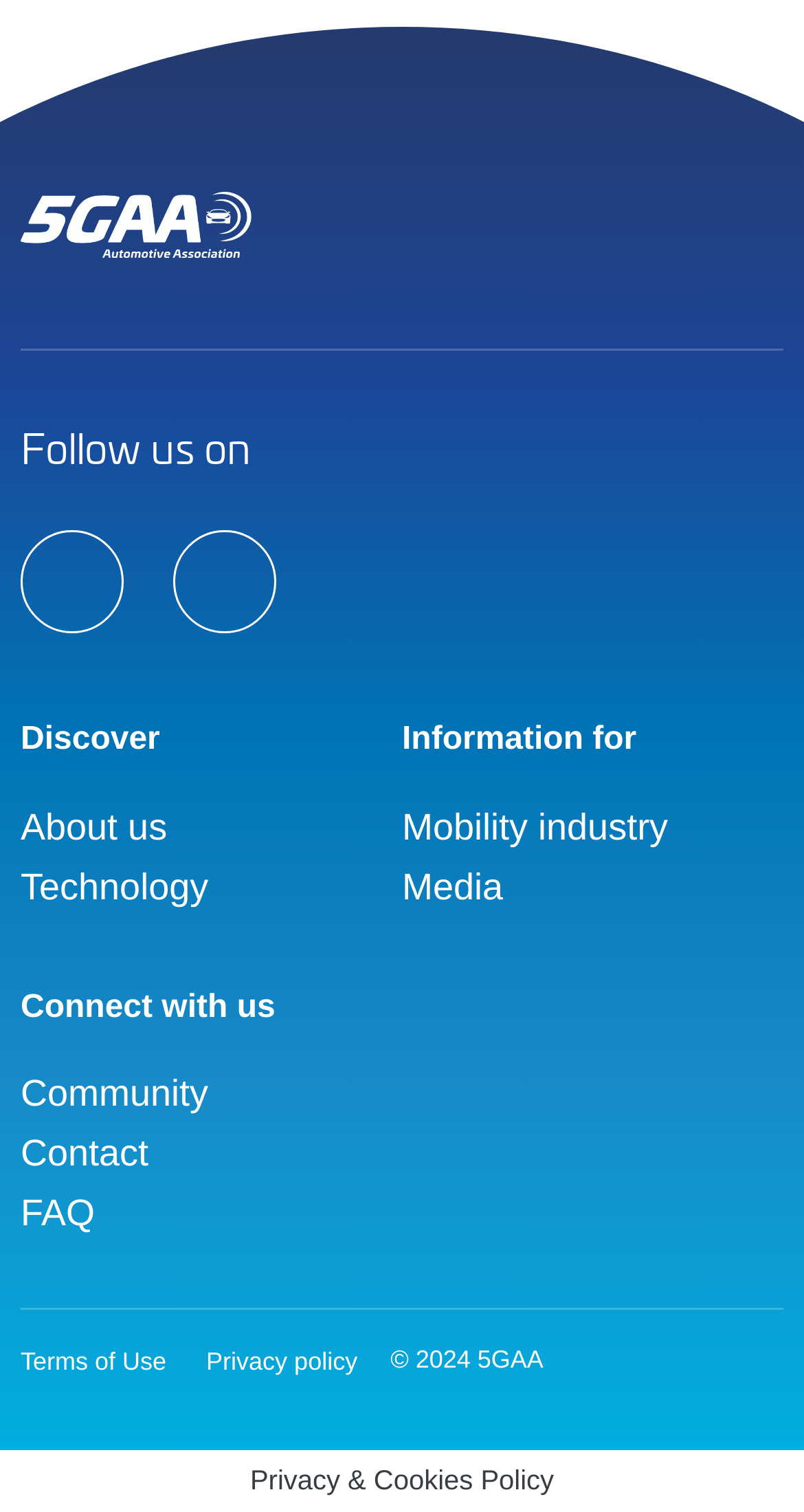Respond with a single word or phrase to the following question:
How many navigation menus are present?

3